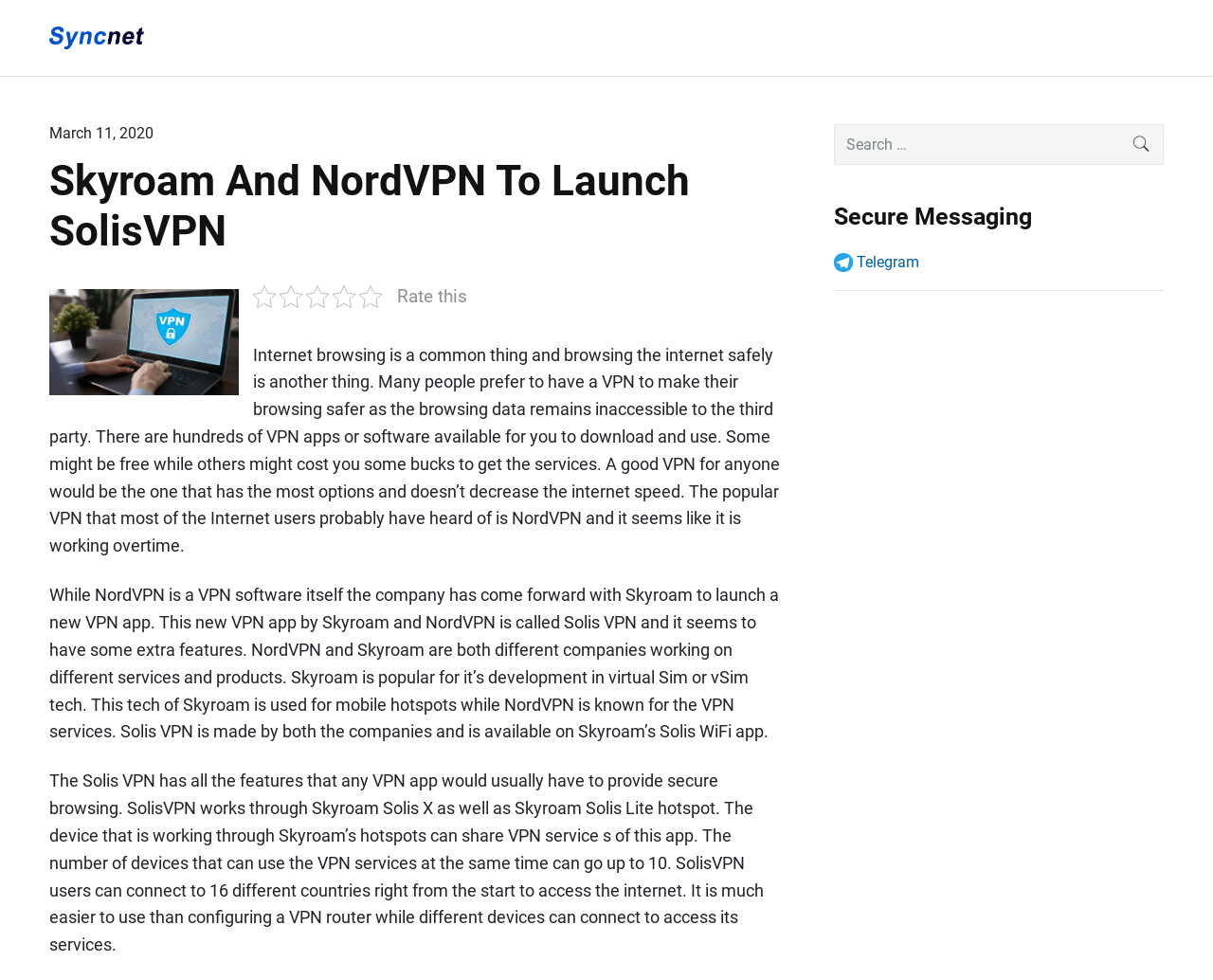How many devices can use the VPN services at the same time?
Please provide a comprehensive and detailed answer to the question.

The answer can be found in the paragraph that starts with 'The Solis VPN has all the features that any VPN app would usually have to provide secure browsing.' The paragraph mentions that the number of devices that can use the VPN services at the same time can go up to 10.